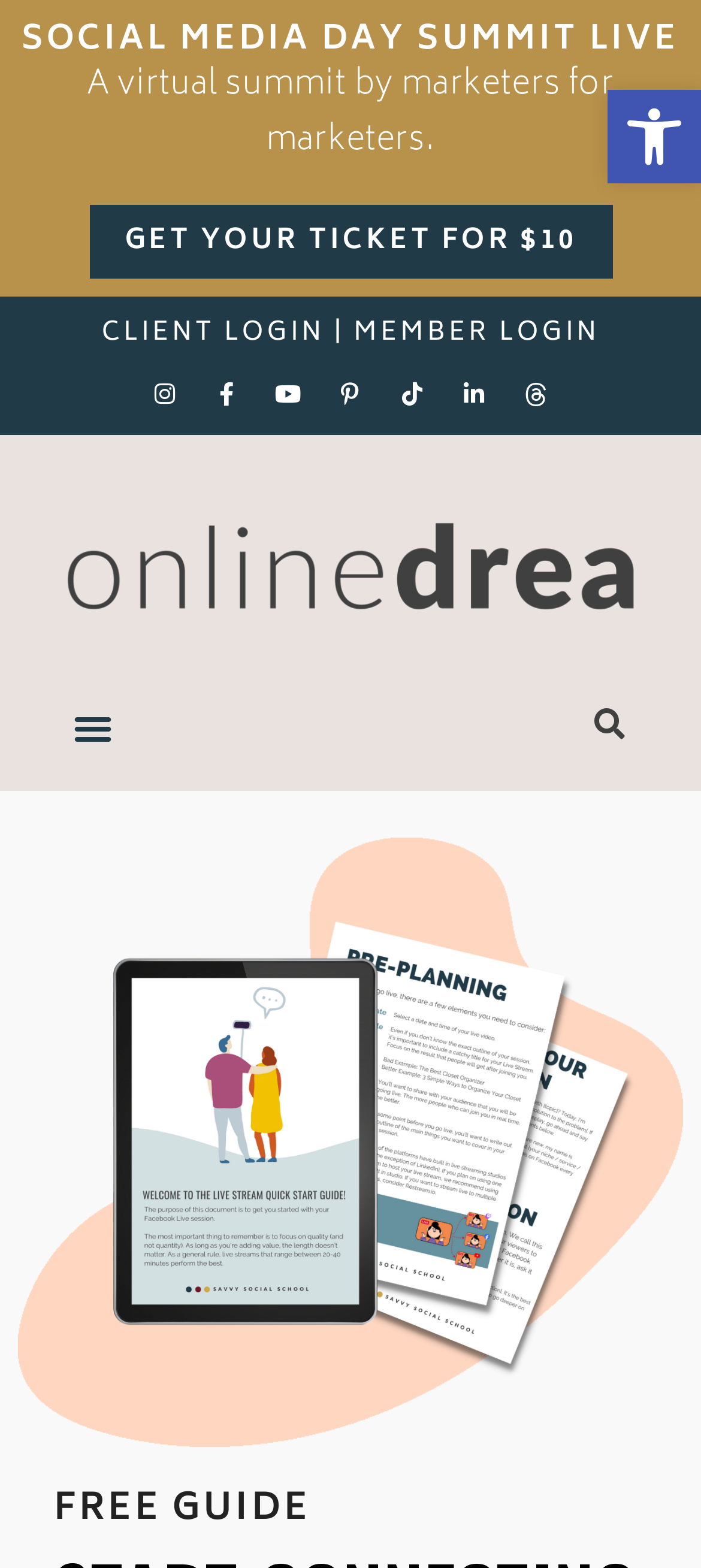Determine the bounding box coordinates for the area that should be clicked to carry out the following instruction: "Search".

[0.848, 0.452, 0.891, 0.471]